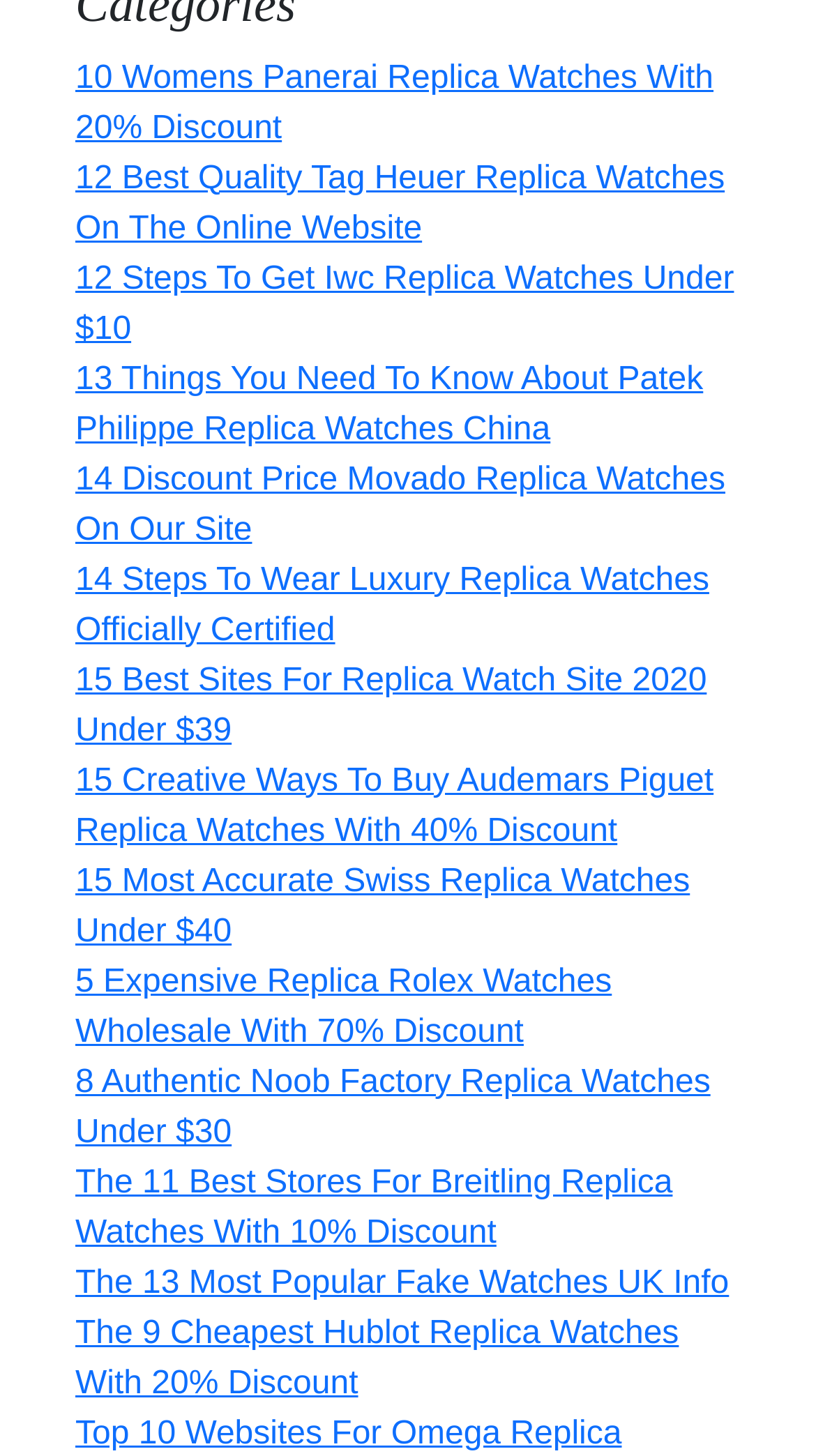What is the lowest price mentioned on this webpage?
Provide an in-depth and detailed answer to the question.

I searched for the lowest price mentioned in the OCR text of the link elements and found that the lowest price is Under $10, which is mentioned in the link '12 Steps To Get Iwc Replica Watches Under $10'.